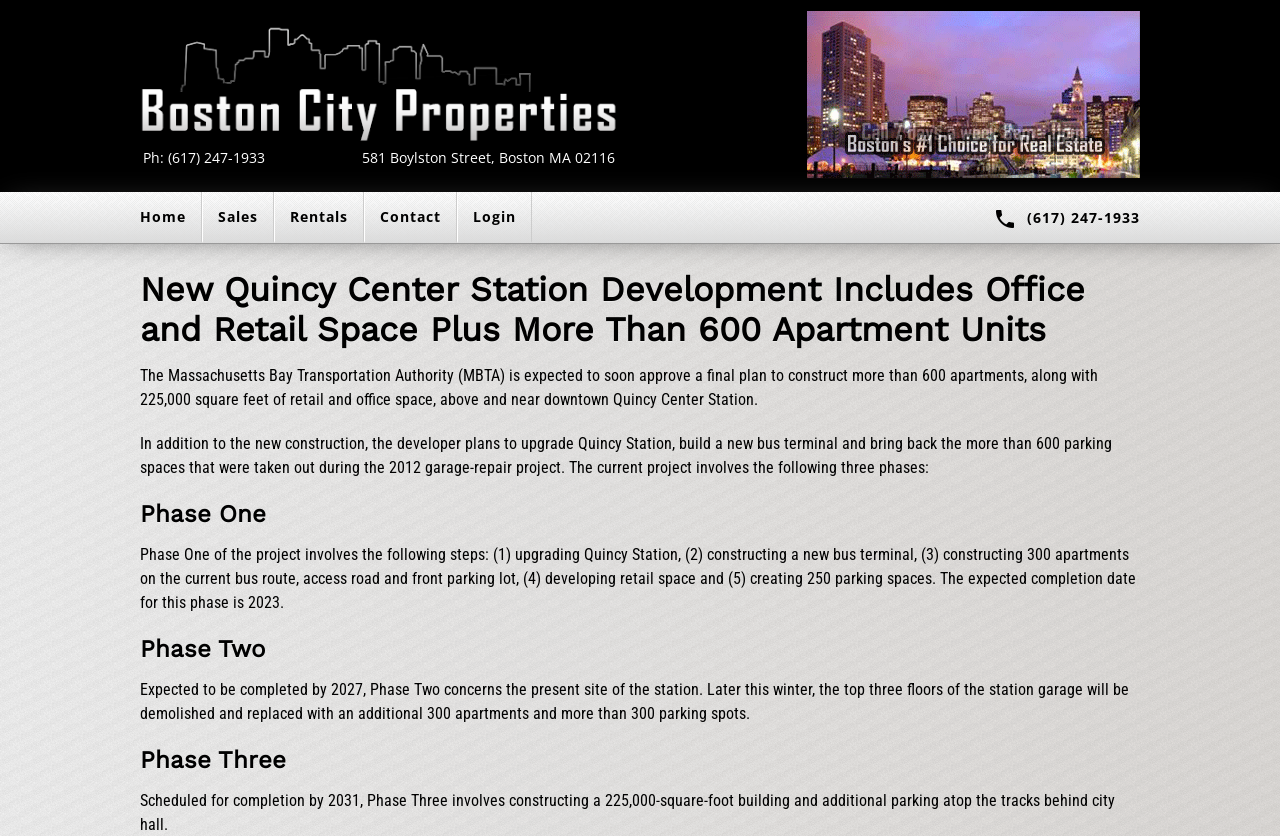What is the expected completion date for Phase Two?
Based on the image, please offer an in-depth response to the question.

I found the answer by reading the static text element under the 'Phase Two' heading, which is located at coordinates [0.109, 0.813, 0.882, 0.864]. The text states that Phase Two is expected to be completed by 2027.